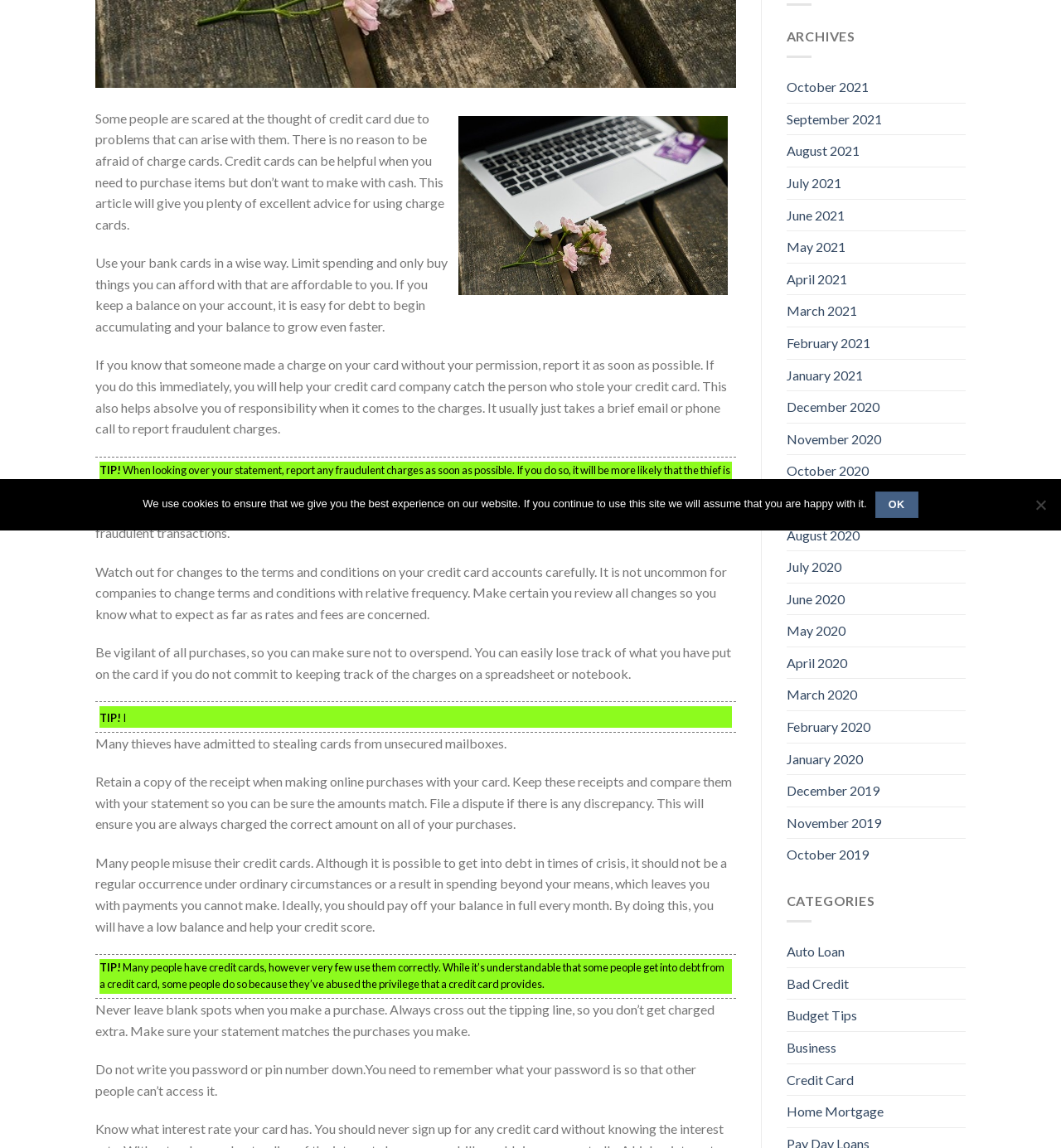Using the provided element description: "Business", determine the bounding box coordinates of the corresponding UI element in the screenshot.

[0.741, 0.899, 0.788, 0.926]